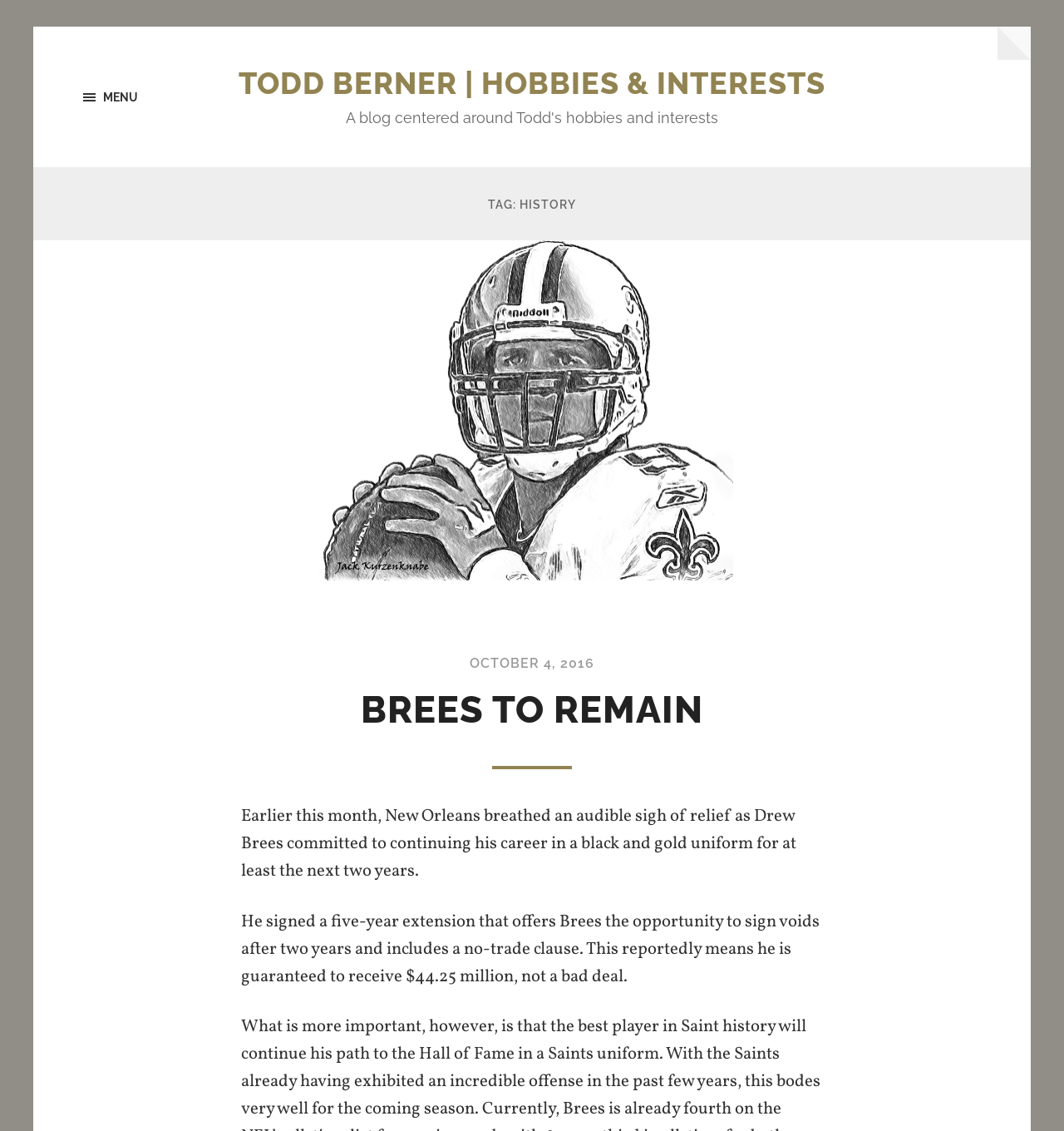What is the guaranteed amount of money Drew Brees will receive?
Provide a short answer using one word or a brief phrase based on the image.

$44.25 million